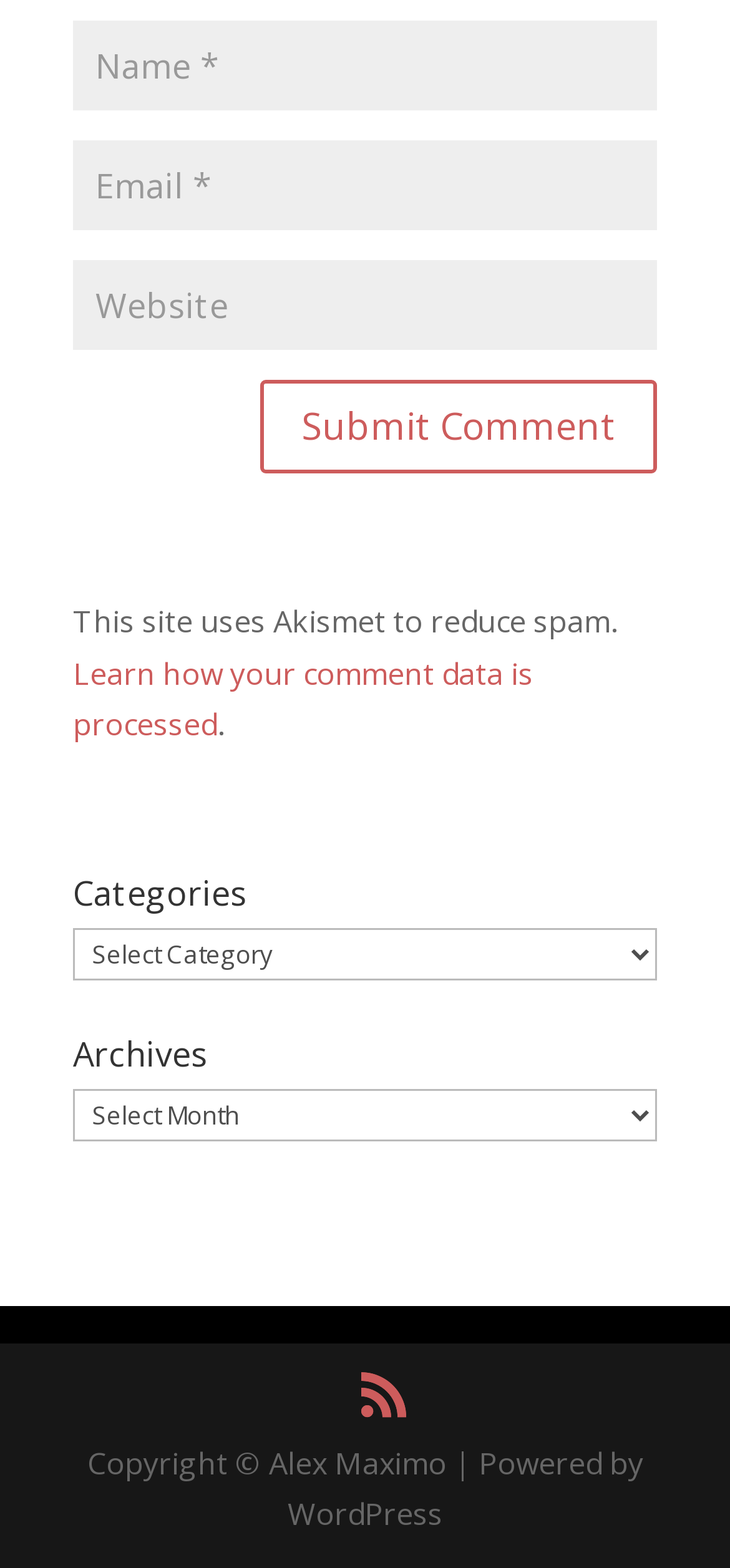How many dropdown menus are present?
Answer the question with a single word or phrase, referring to the image.

Two